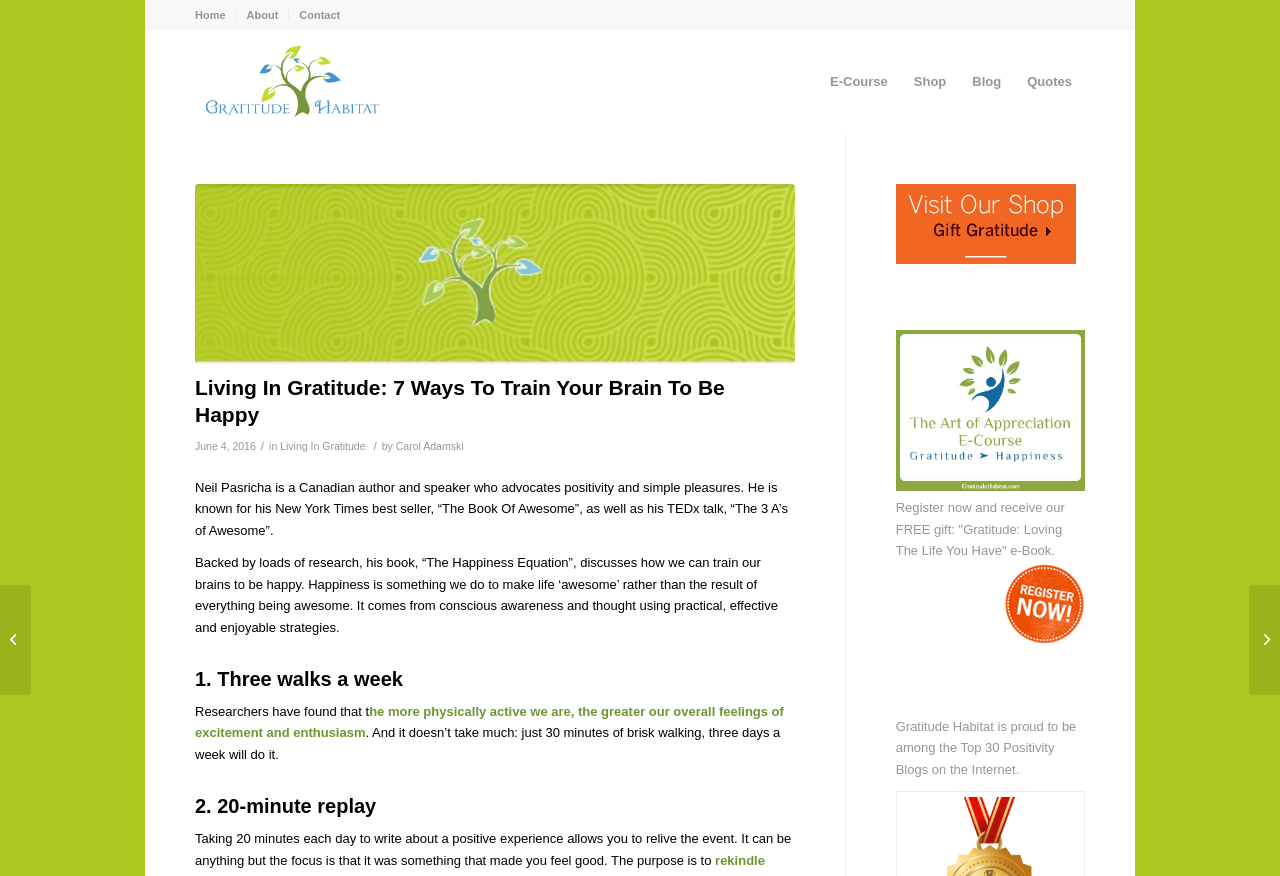What is the ranking of Gratitude Habitat among Positivity Blogs on the Internet?
Provide a thorough and detailed answer to the question.

I found the answer by reading the text 'Gratitude Habitat is proud to be among the Top 30 Positivity Blogs on the Internet.' which specifies the ranking of Gratitude Habitat.